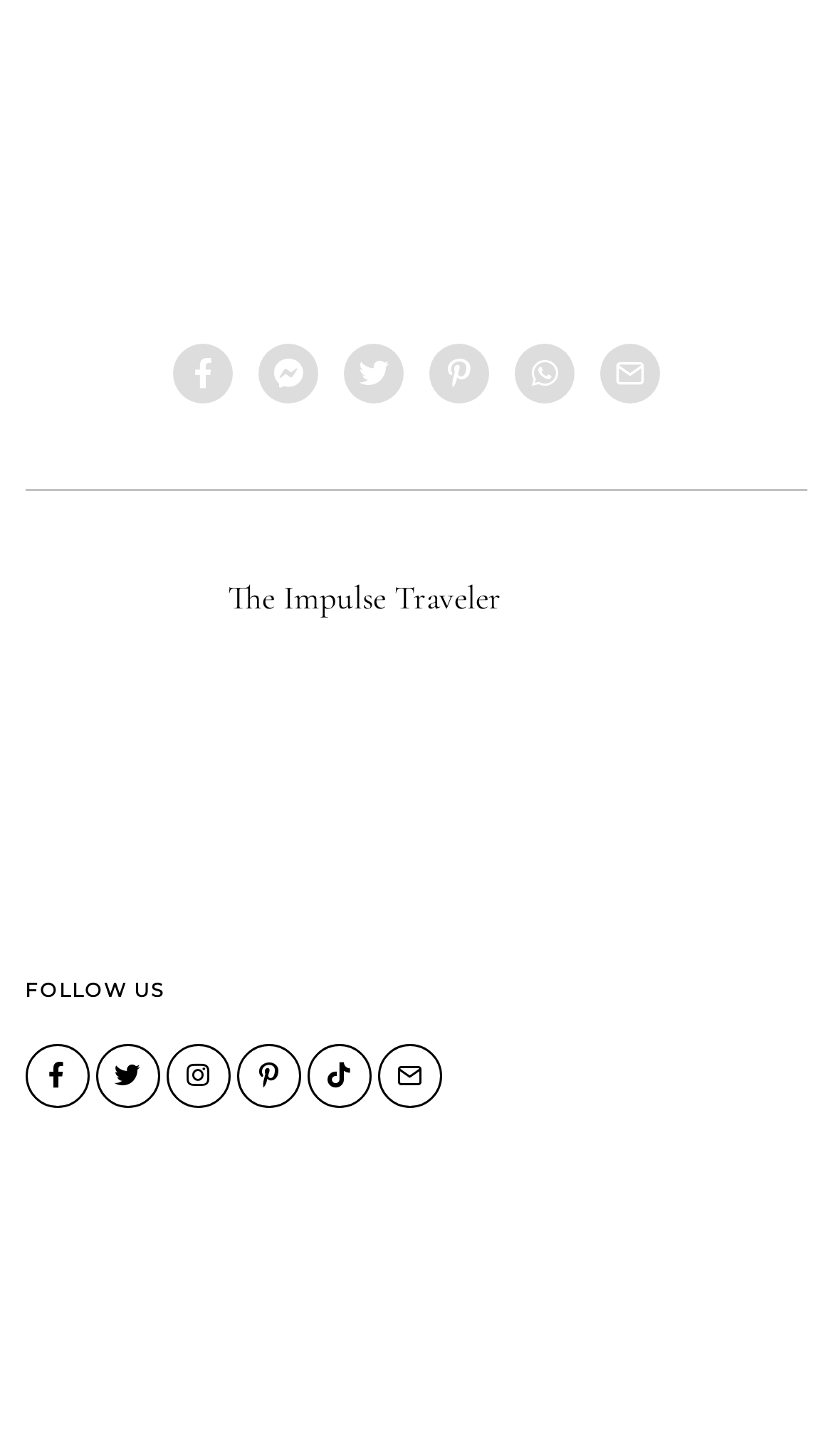How many columns are there in the layout?
Look at the image and respond with a one-word or short phrase answer.

1